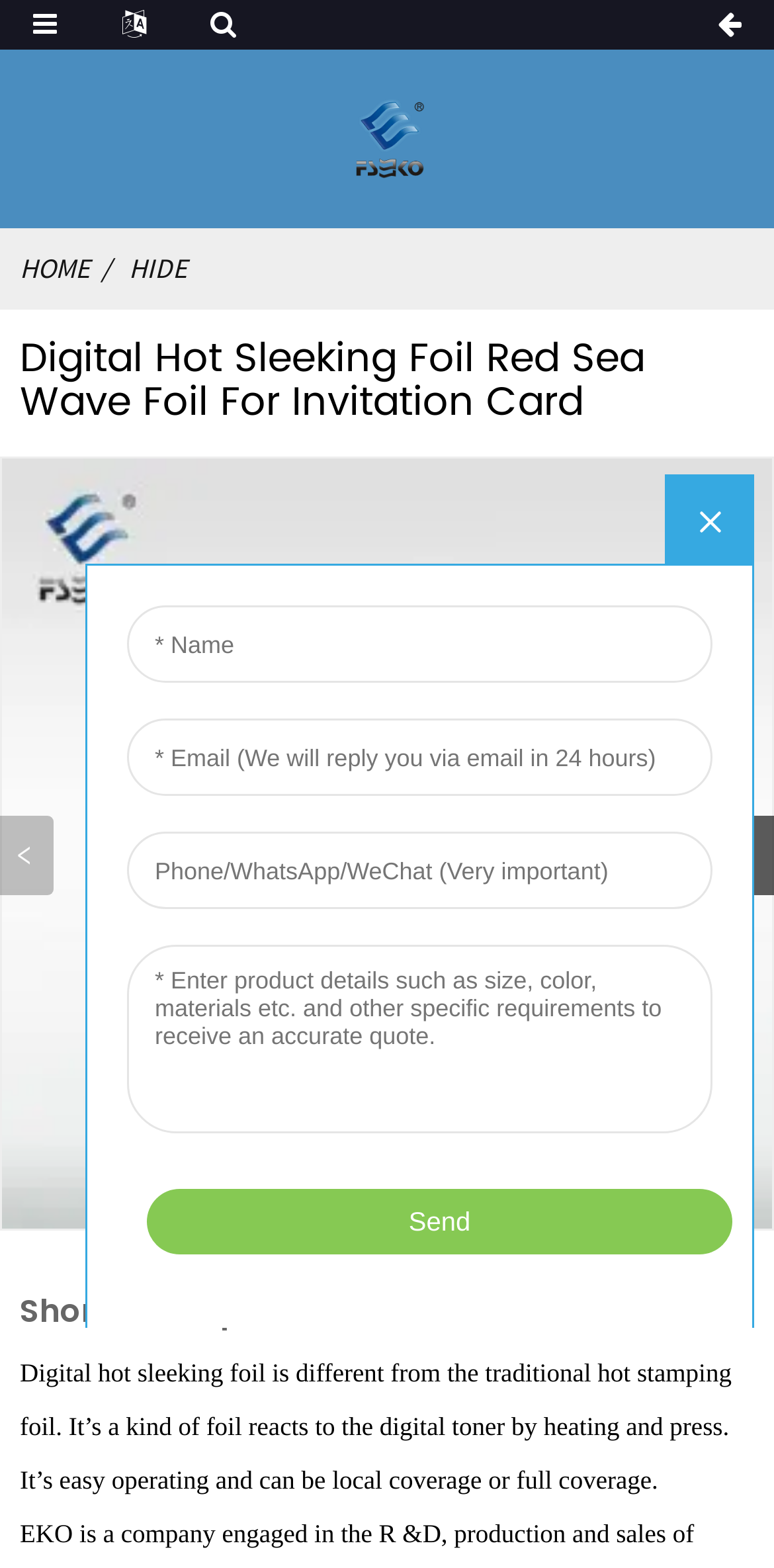Please predict the bounding box coordinates (top-left x, top-left y, bottom-right x, bottom-right y) for the UI element in the screenshot that fits the description: aria-label="Next slide"

[0.931, 0.52, 1.0, 0.57]